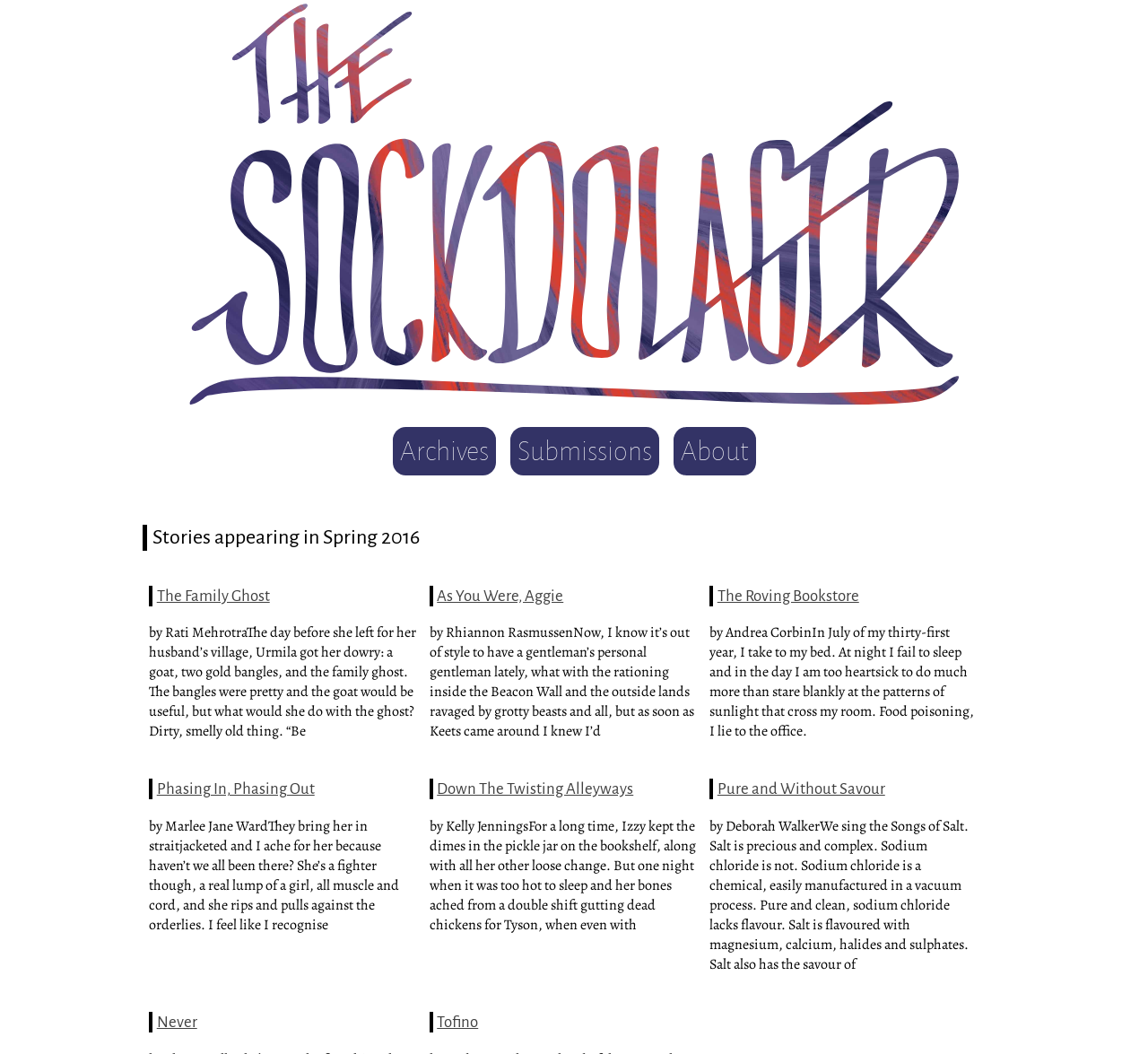What is the title of the first story?
Answer the question based on the image using a single word or a brief phrase.

The Family Ghost